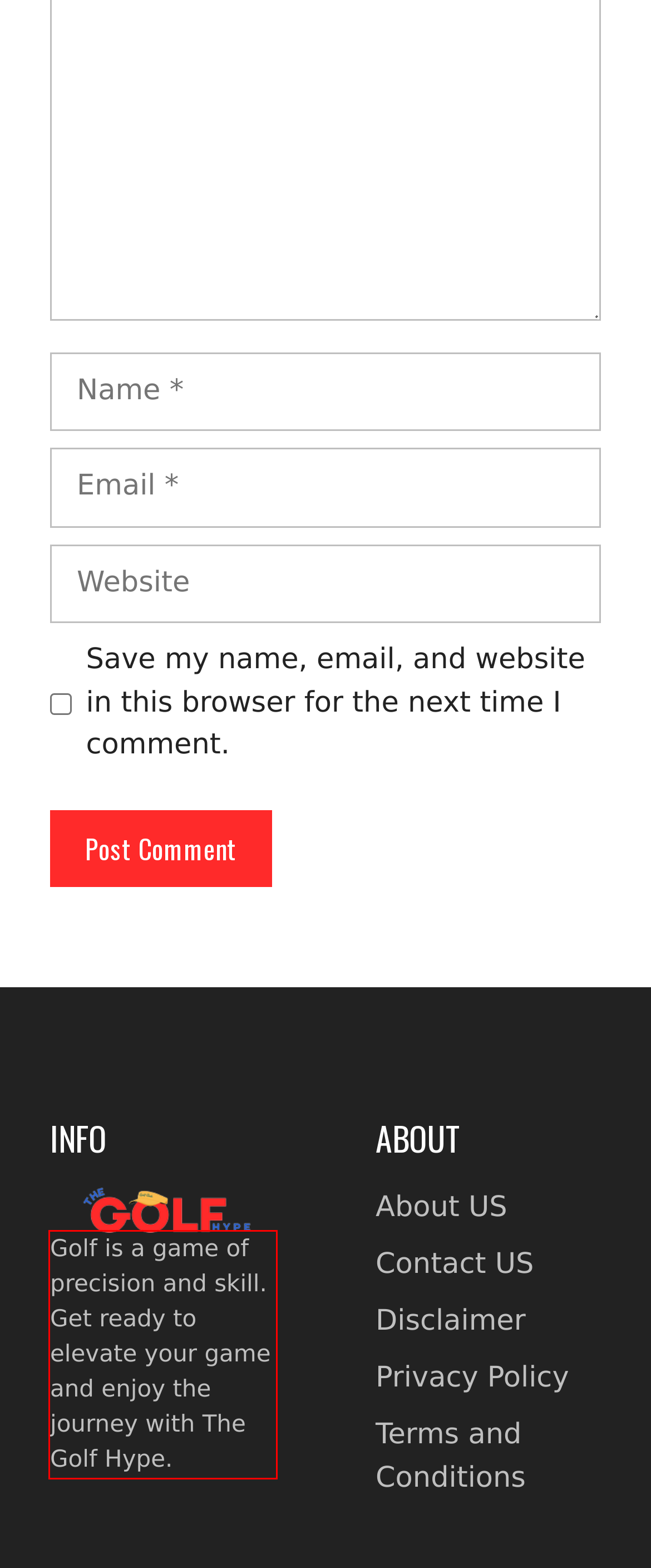Examine the screenshot of the webpage, locate the red bounding box, and generate the text contained within it.

Golf is a game of precision and skill. Get ready to elevate your game and enjoy the journey with The Golf Hype.